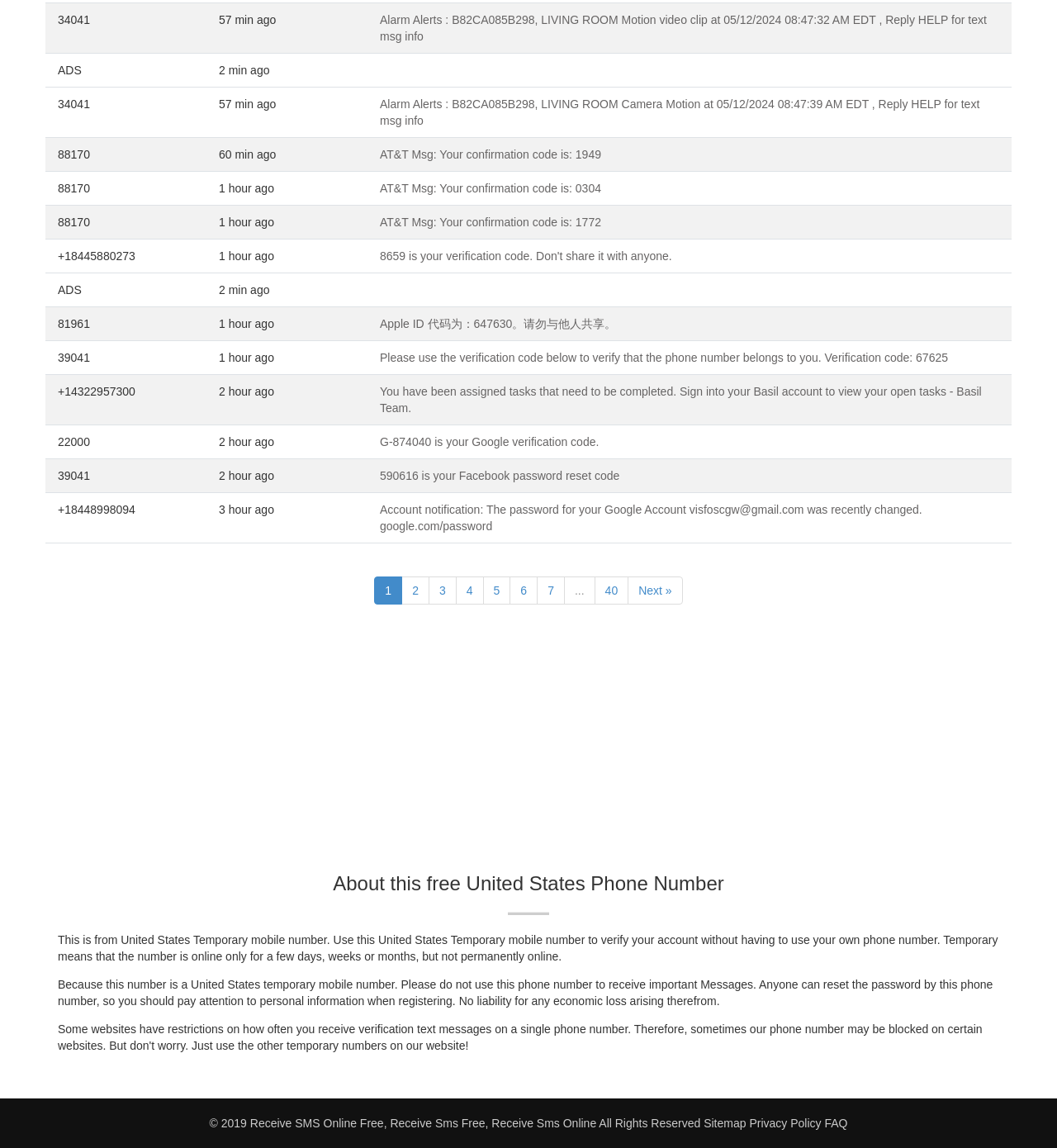Please provide a detailed answer to the question below by examining the image:
What is the purpose of this temporary mobile number?

Based on the webpage content, this temporary mobile number is provided for users to verify their accounts without using their own phone numbers. The number is only available for a few days, weeks, or months, and users are warned not to use it to receive important messages.